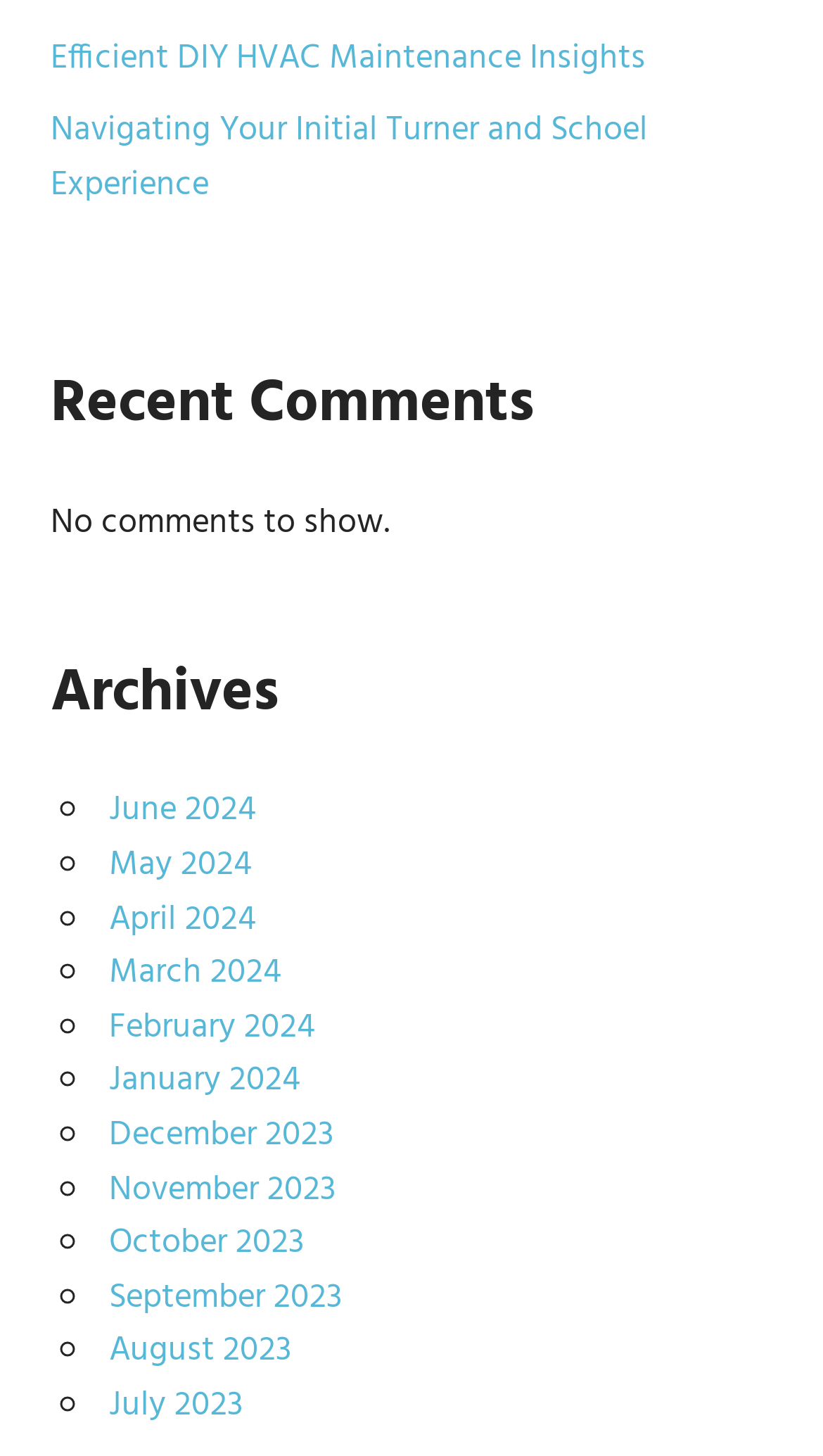Give a one-word or short phrase answer to the question: 
How many comments are shown on the webpage?

No comments